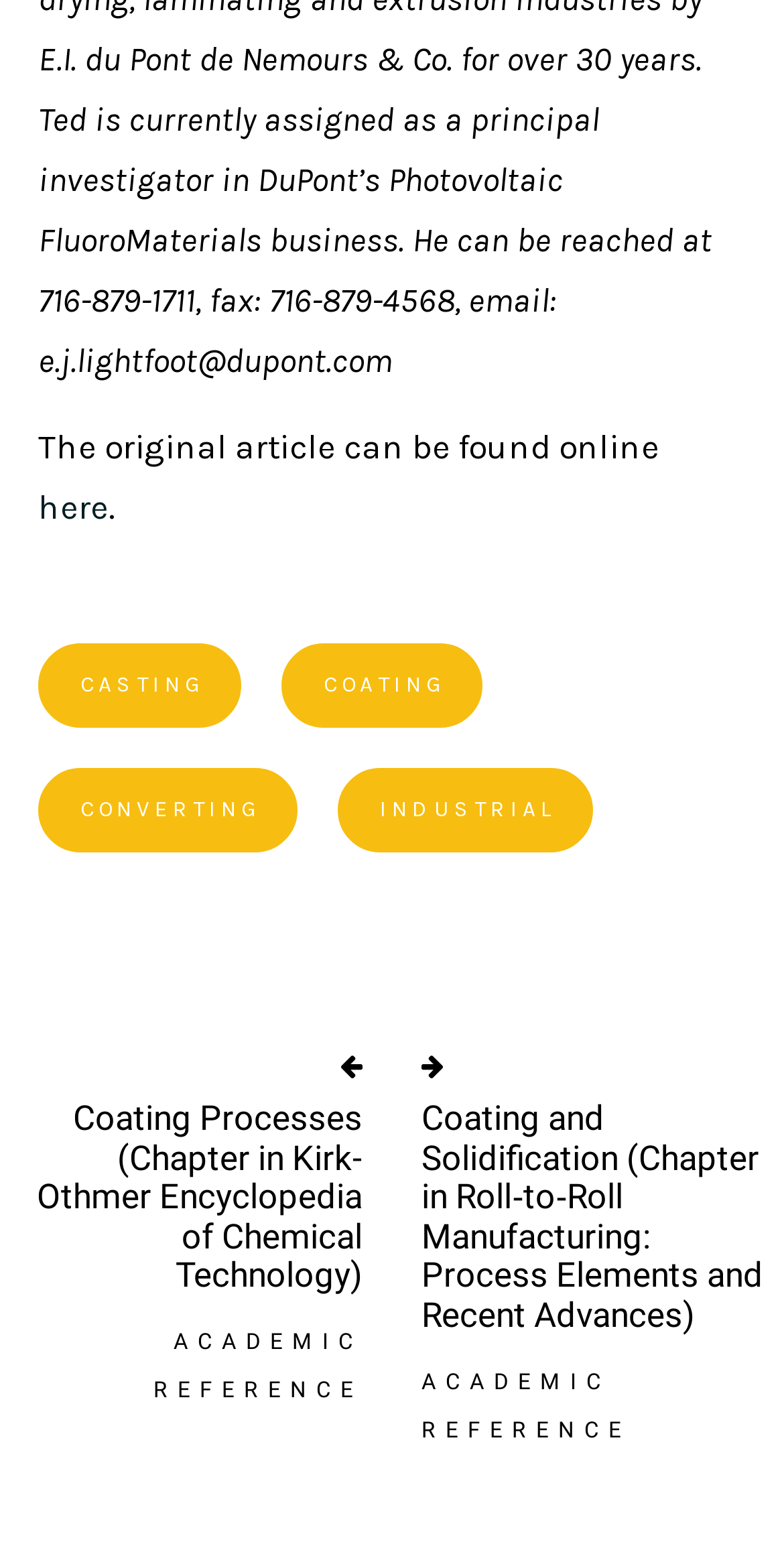Locate the bounding box coordinates of the clickable area to execute the instruction: "visit the CASTING page". Provide the coordinates as four float numbers between 0 and 1, represented as [left, top, right, bottom].

[0.049, 0.416, 0.308, 0.471]